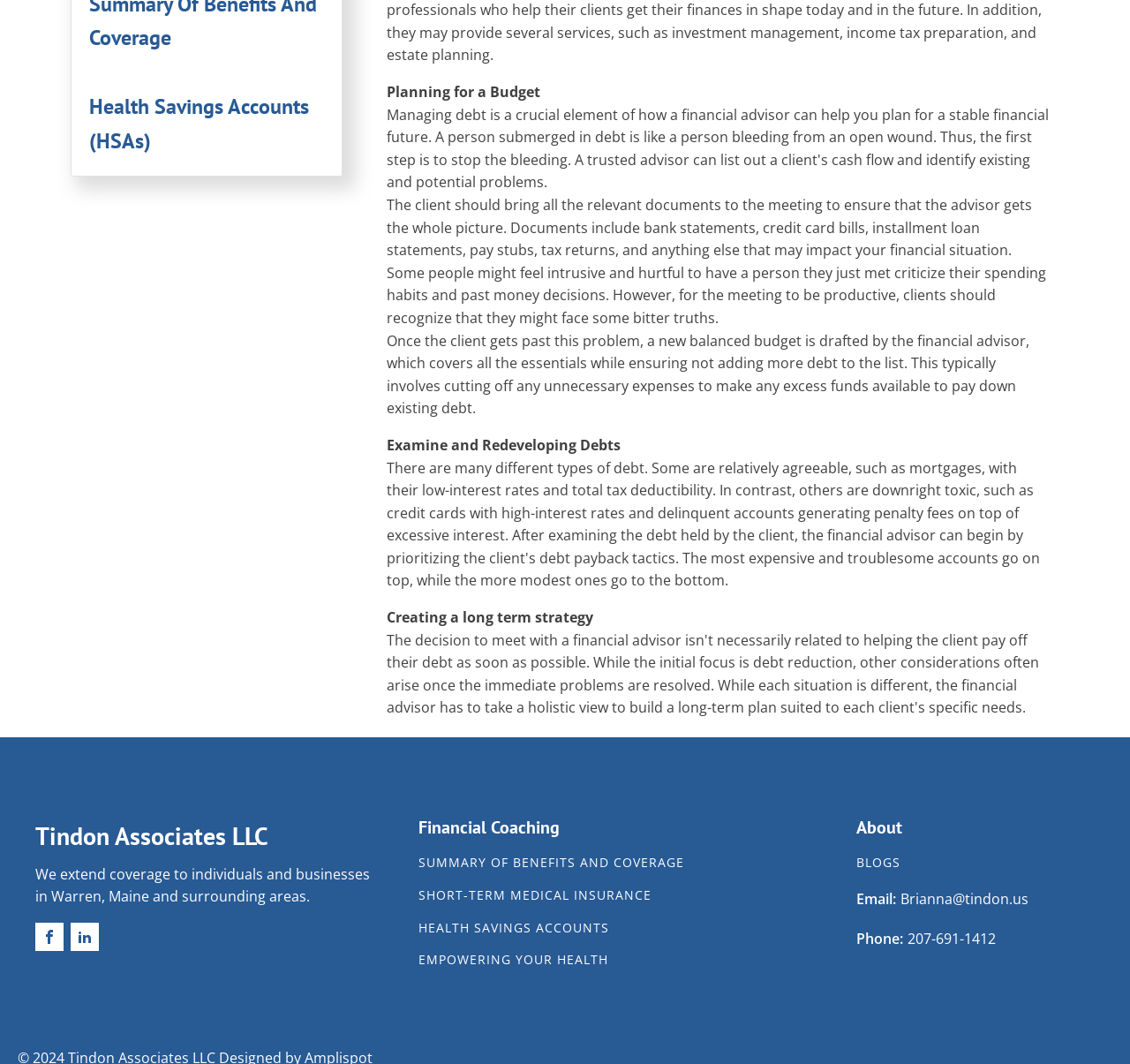Please find the bounding box coordinates of the element that you should click to achieve the following instruction: "View TIPIS & TENTS". The coordinates should be presented as four float numbers between 0 and 1: [left, top, right, bottom].

None